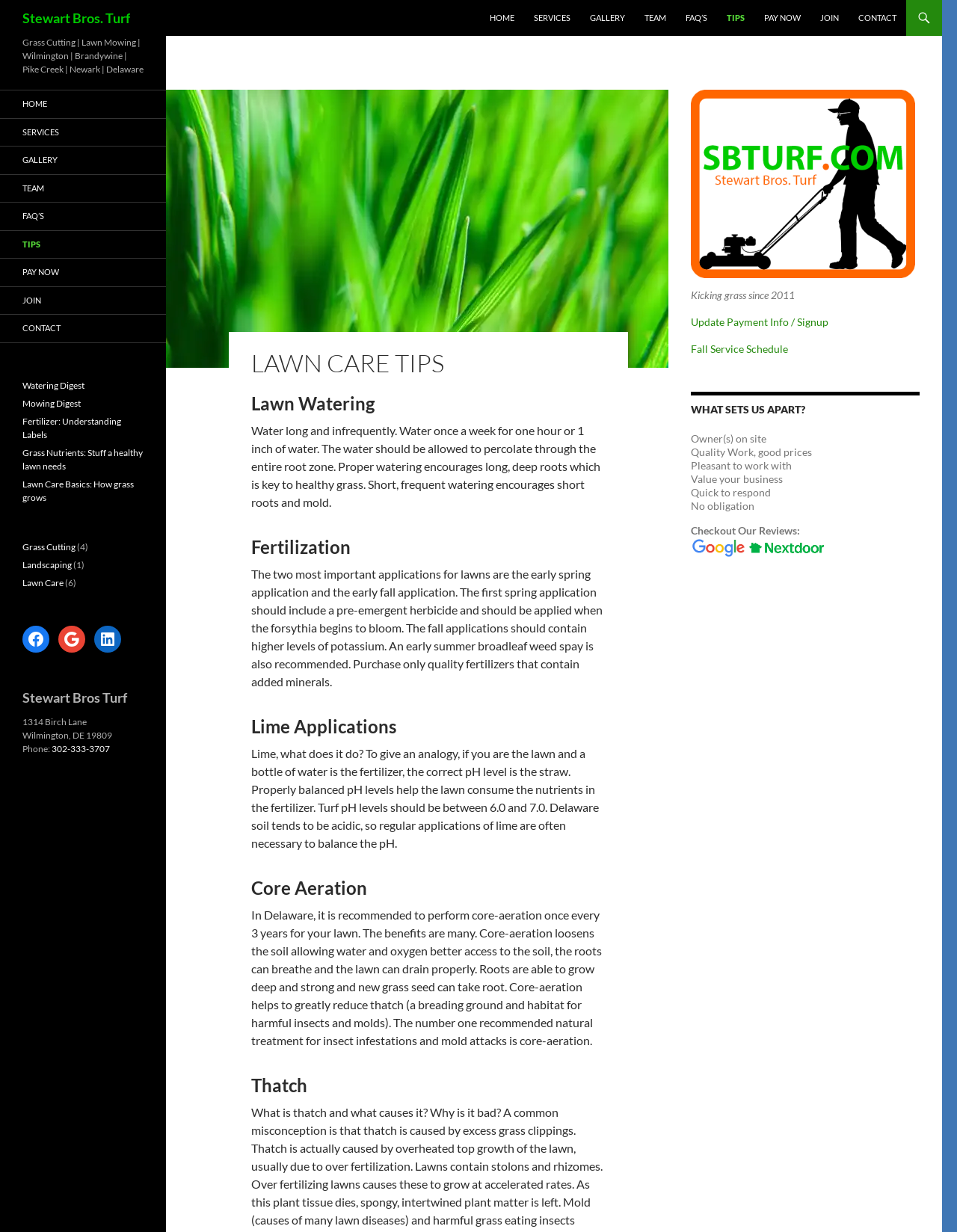What is the address of Stewart Bros. Turf?
Using the information from the image, answer the question thoroughly.

The address of Stewart Bros. Turf can be found at the bottom of the webpage, where it says '1314 Birch Lane, Wilmington, DE 19809'.